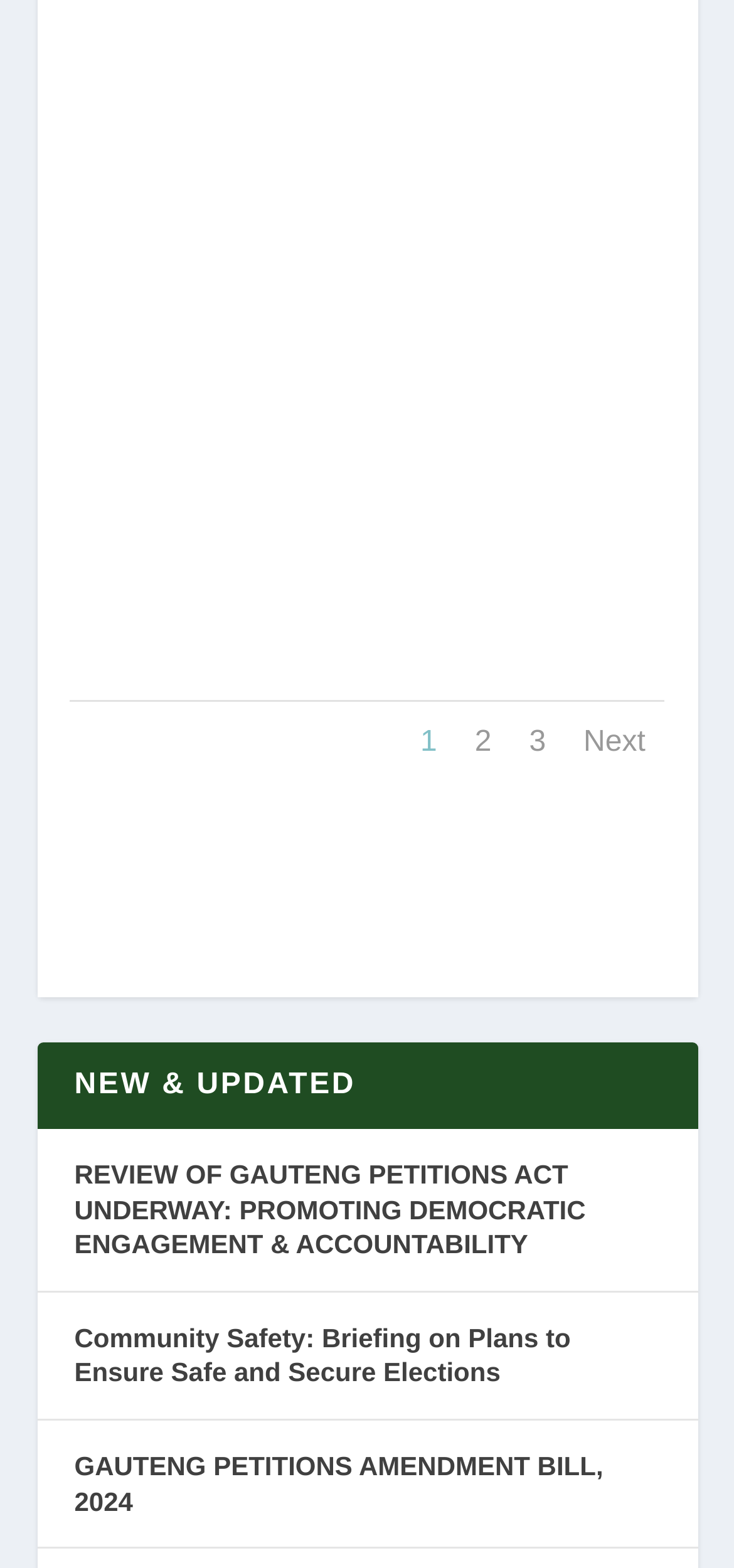How many links are there on the top?
Answer the question with a single word or phrase by looking at the picture.

2